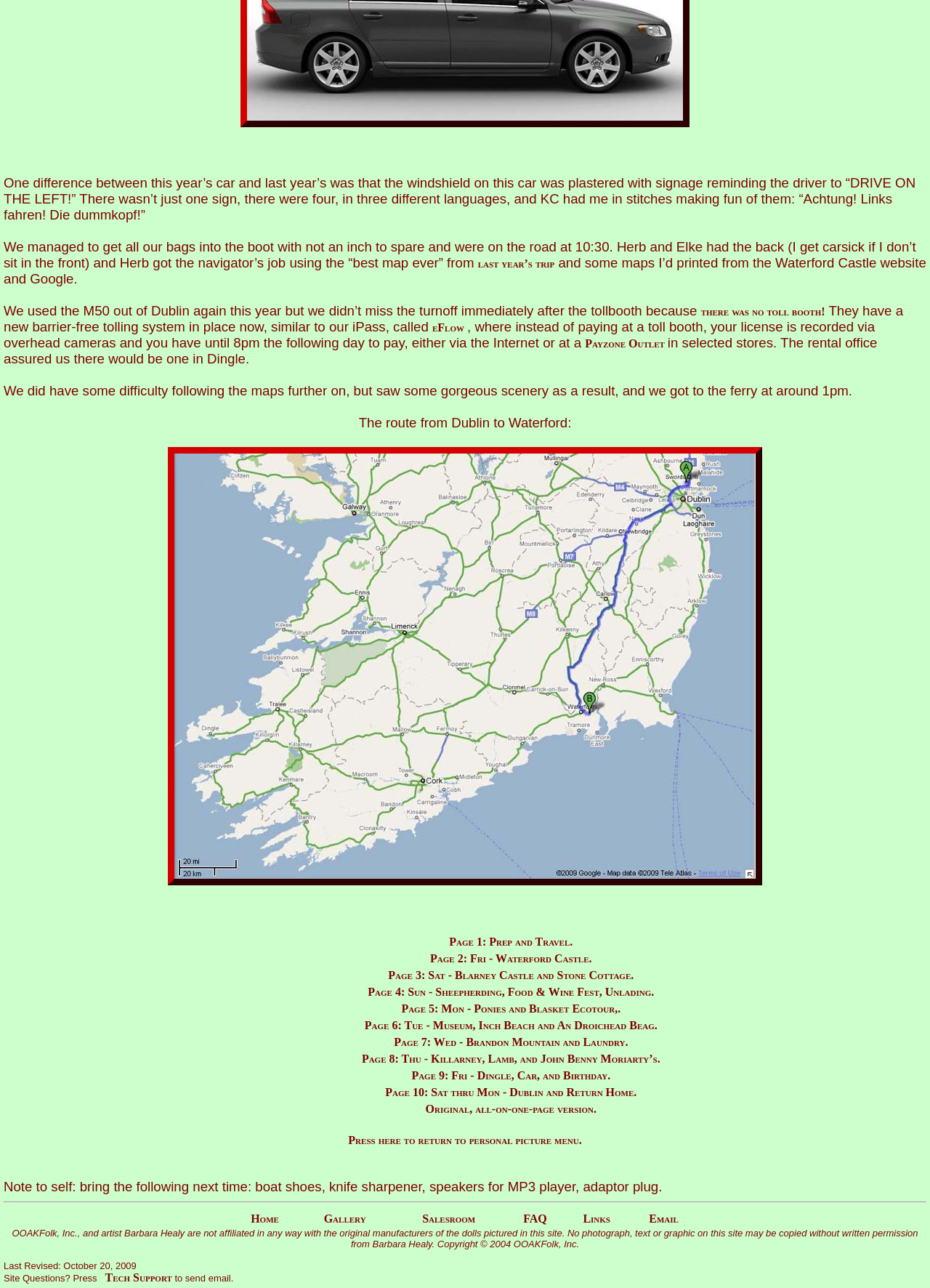Please indicate the bounding box coordinates for the clickable area to complete the following task: "Click the link to last year's trip". The coordinates should be specified as four float numbers between 0 and 1, i.e., [left, top, right, bottom].

[0.514, 0.2, 0.596, 0.209]